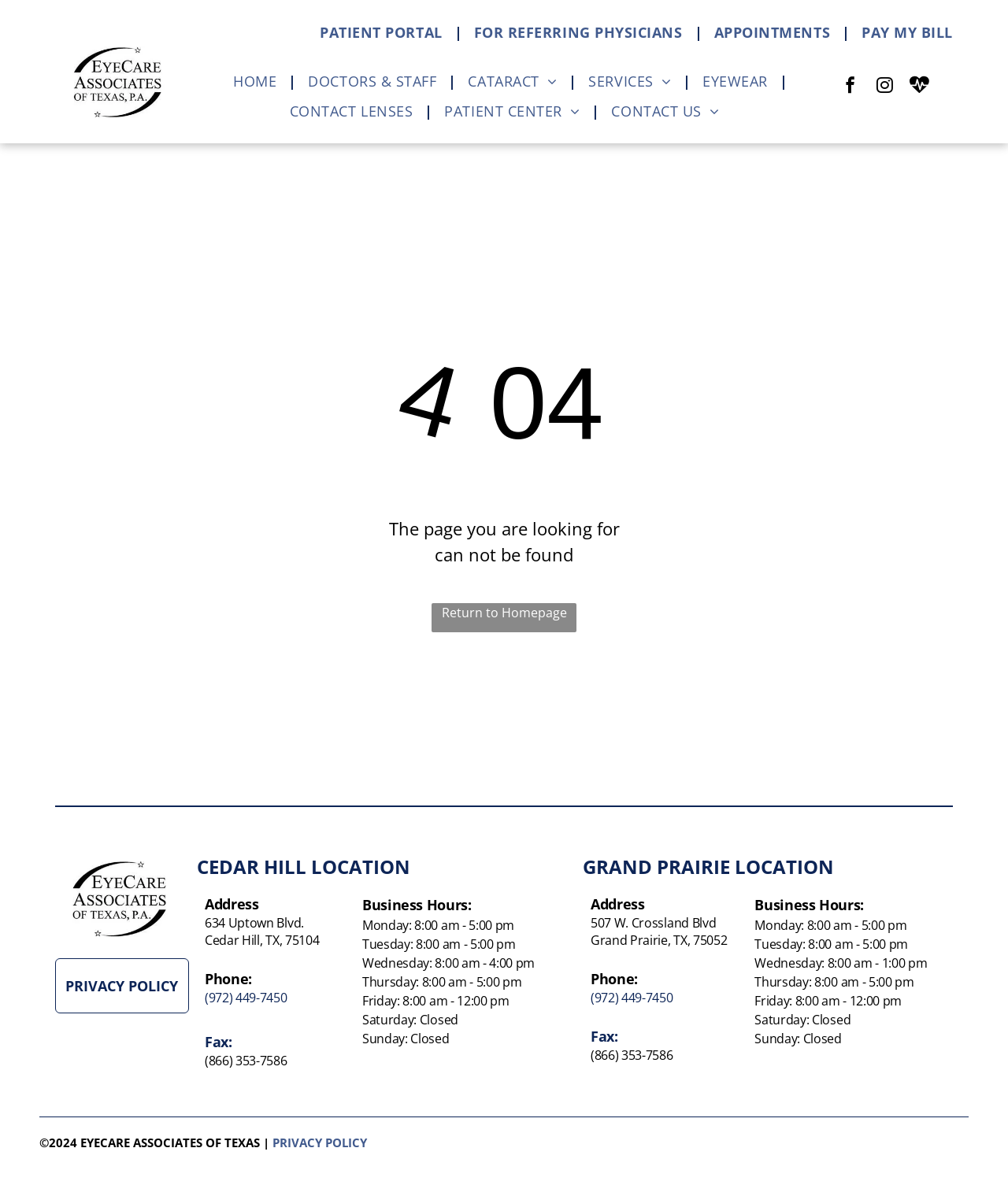Kindly determine the bounding box coordinates for the clickable area to achieve the given instruction: "Contact us at CEDAR HILL".

[0.592, 0.1, 0.725, 0.136]